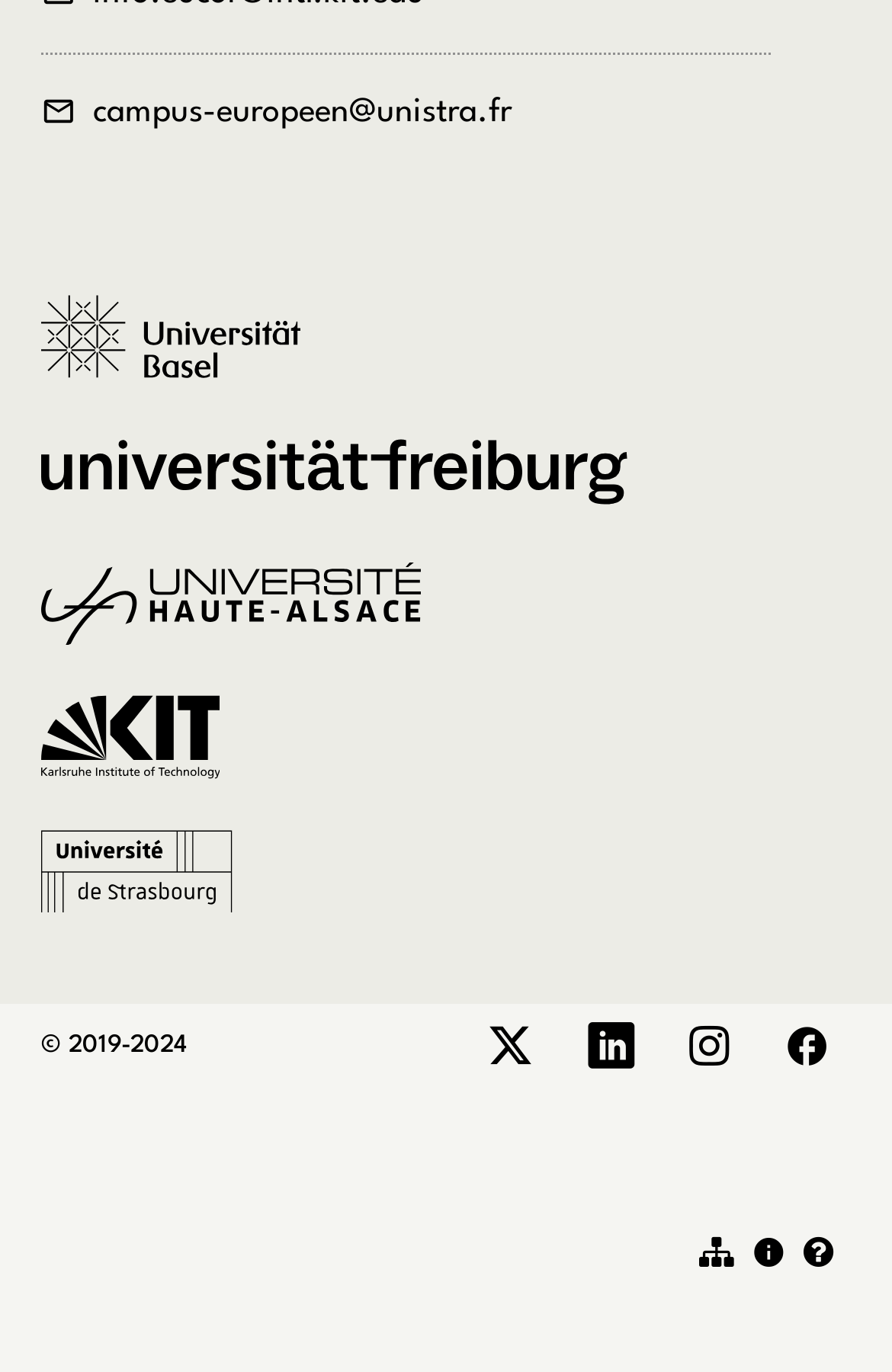Locate the bounding box coordinates of the element that should be clicked to fulfill the instruction: "view the Sitemap".

[0.784, 0.885, 0.842, 0.941]